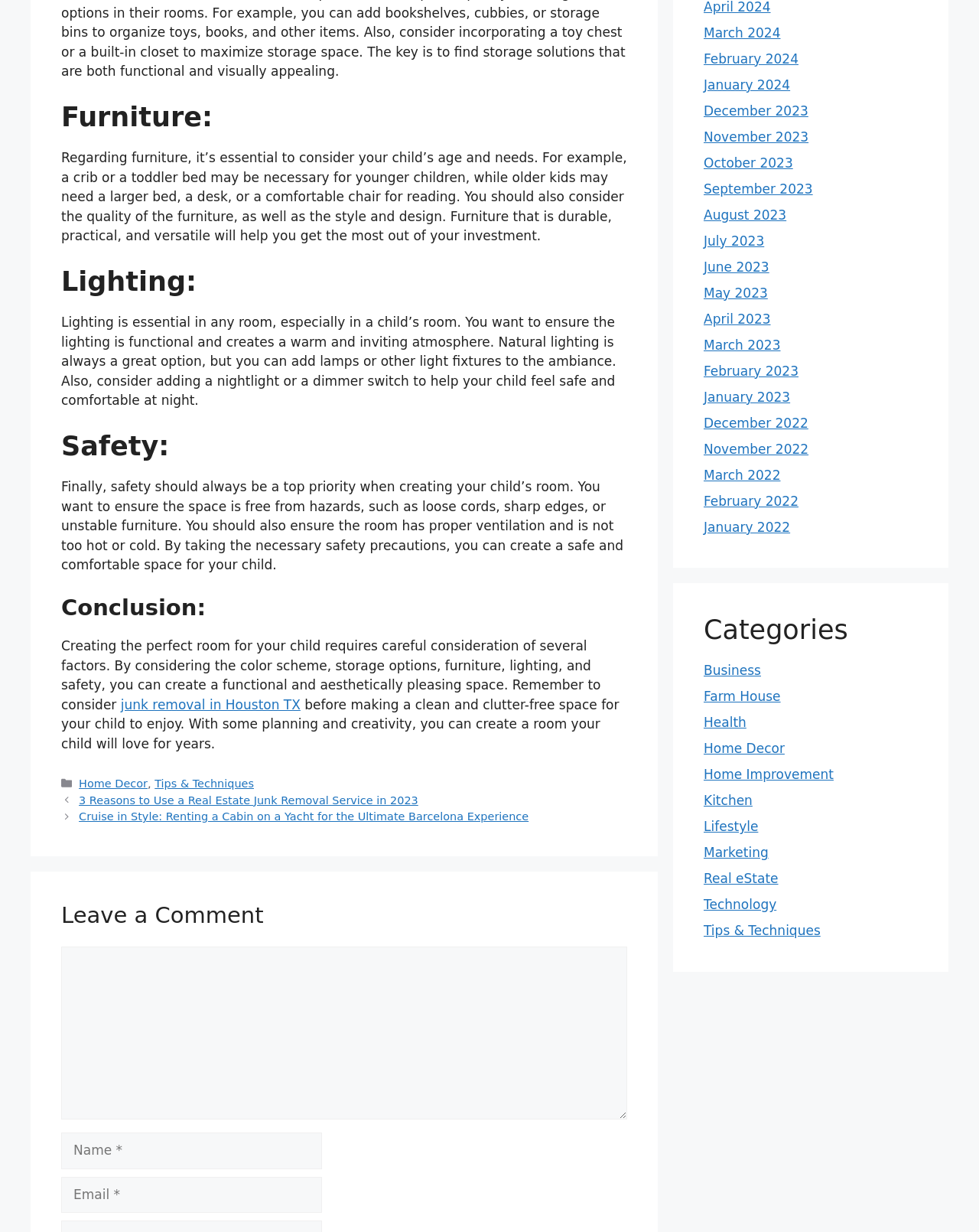Please identify the coordinates of the bounding box that should be clicked to fulfill this instruction: "Click on the 'Tips & Techniques' link".

[0.158, 0.631, 0.259, 0.641]